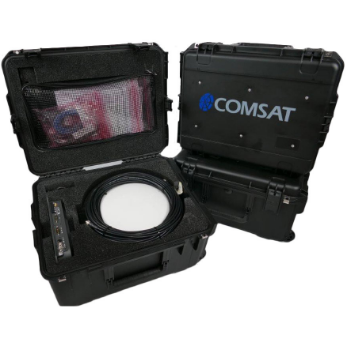Please examine the image and provide a detailed answer to the question: Is the setup suitable for fieldwork?

The caption suggests that the setup is 'ideal for fieldwork or remote operations', indicating that it is indeed suitable for fieldwork.